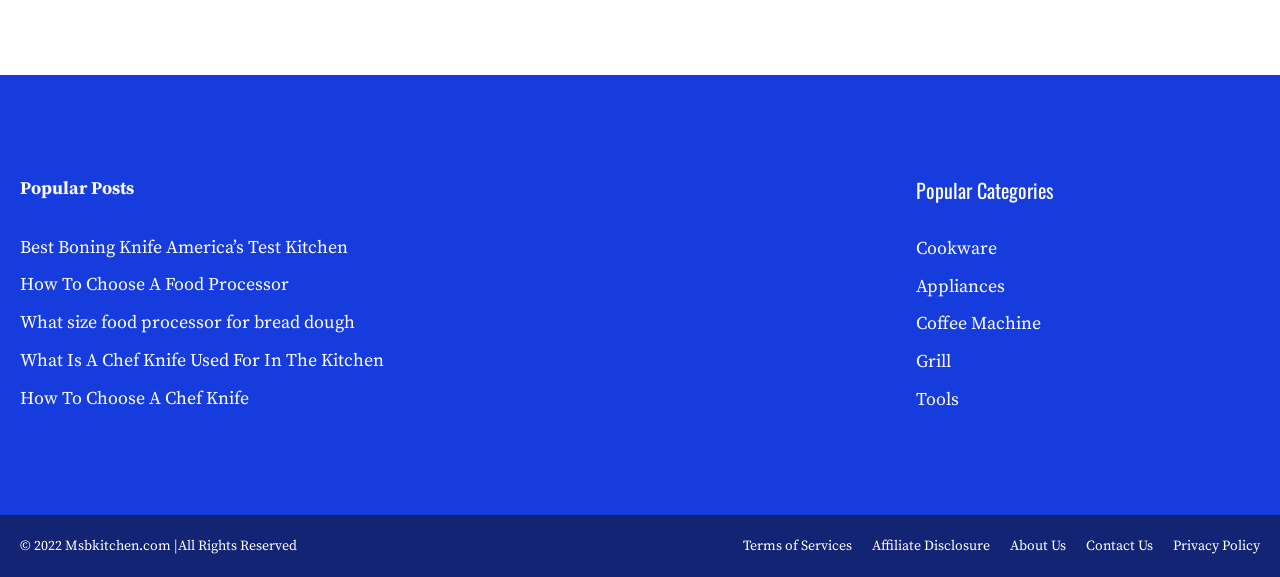Pinpoint the bounding box coordinates of the clickable area necessary to execute the following instruction: "read about best boning knife". The coordinates should be given as four float numbers between 0 and 1, namely [left, top, right, bottom].

[0.016, 0.408, 0.272, 0.448]